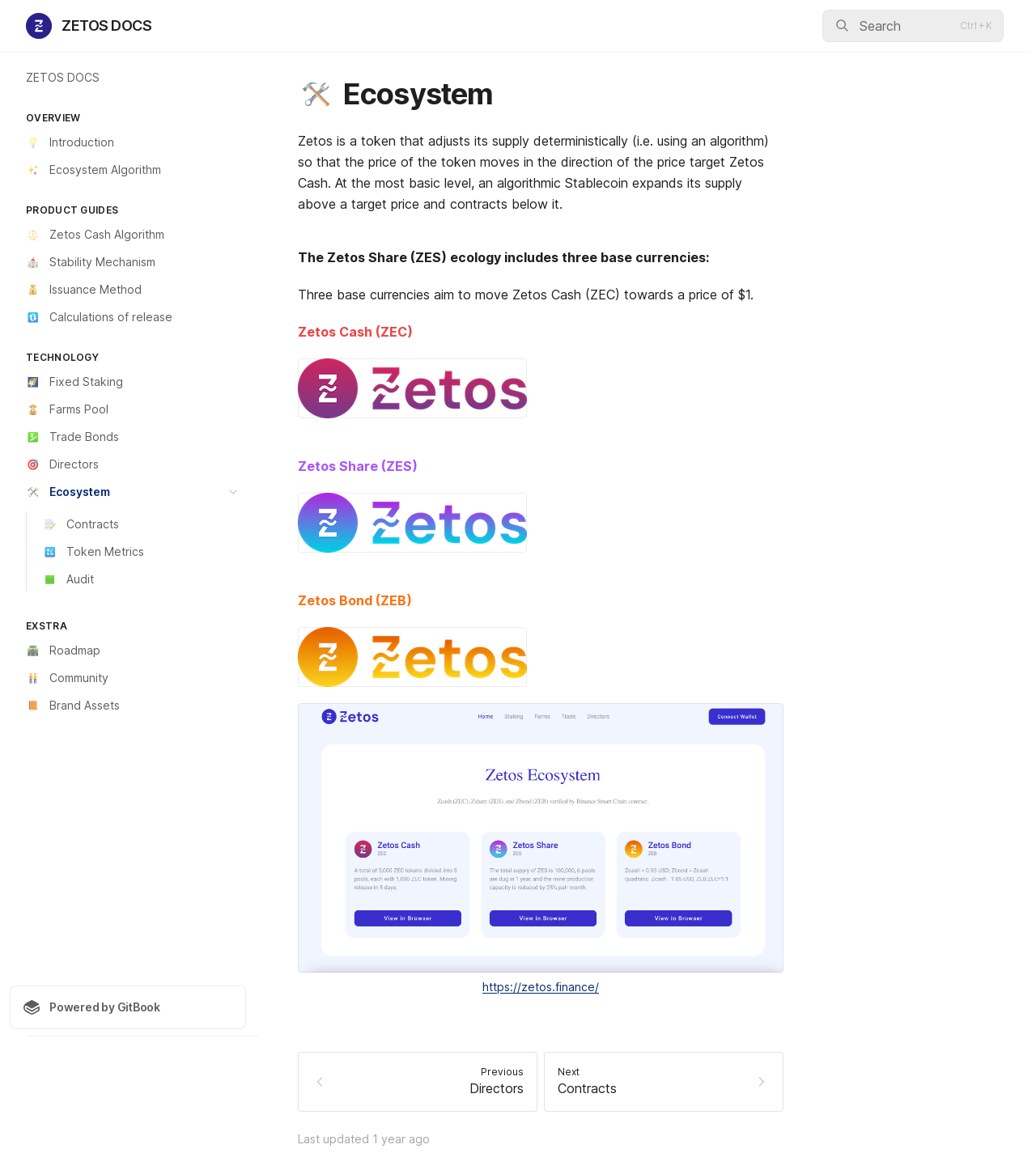What are the three base currencies in Zetos Share ecology?
Look at the screenshot and provide an in-depth answer.

From the webpage, I found a description that says 'The Zetos Share (ZES) ecology includes three base currencies:' and then lists ZES, ZEB, and another currency. Therefore, the three base currencies are ZES, ZEB, and another.